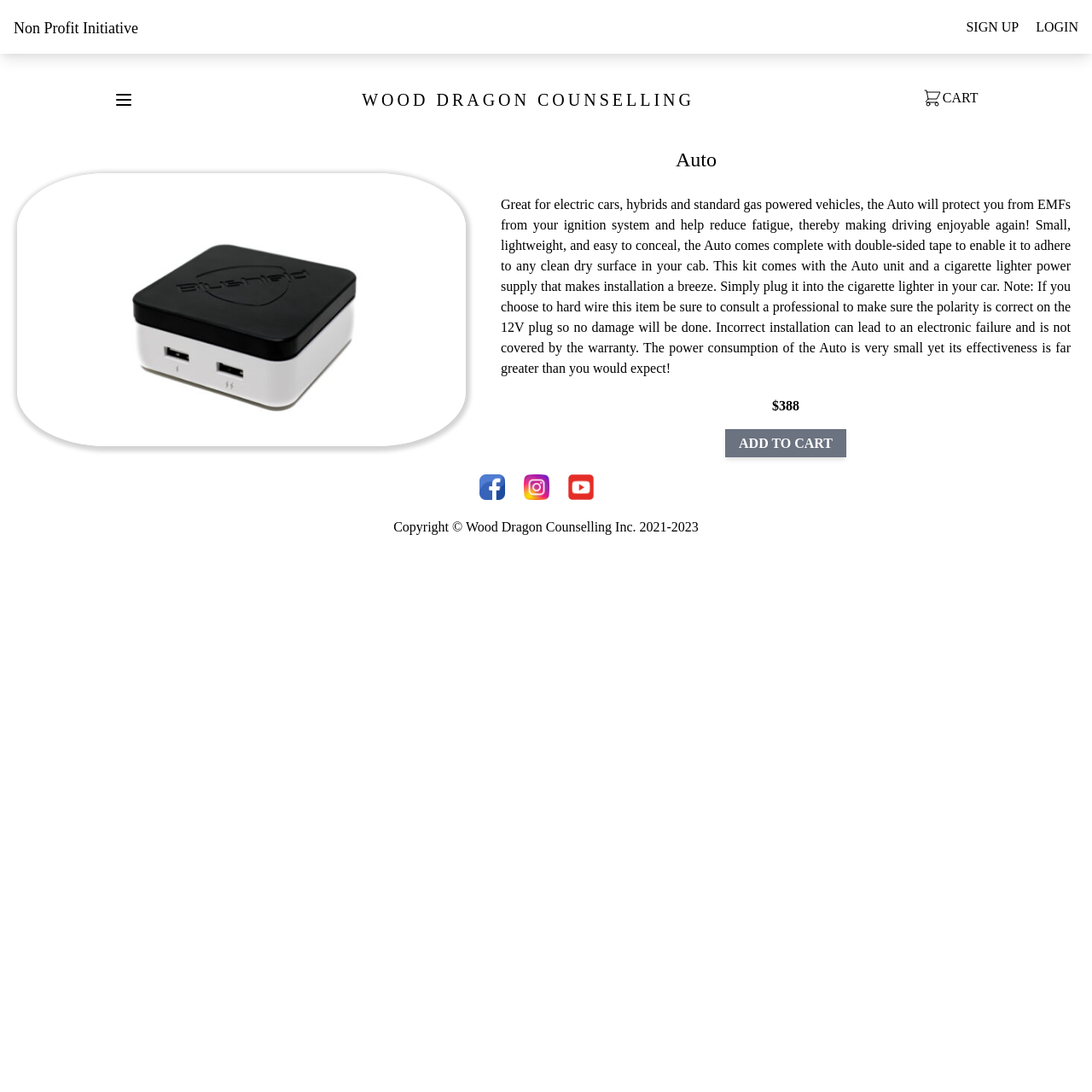Can you find the bounding box coordinates for the element to click on to achieve the instruction: "Click on the 'CONTRIBUTORS' link"?

None